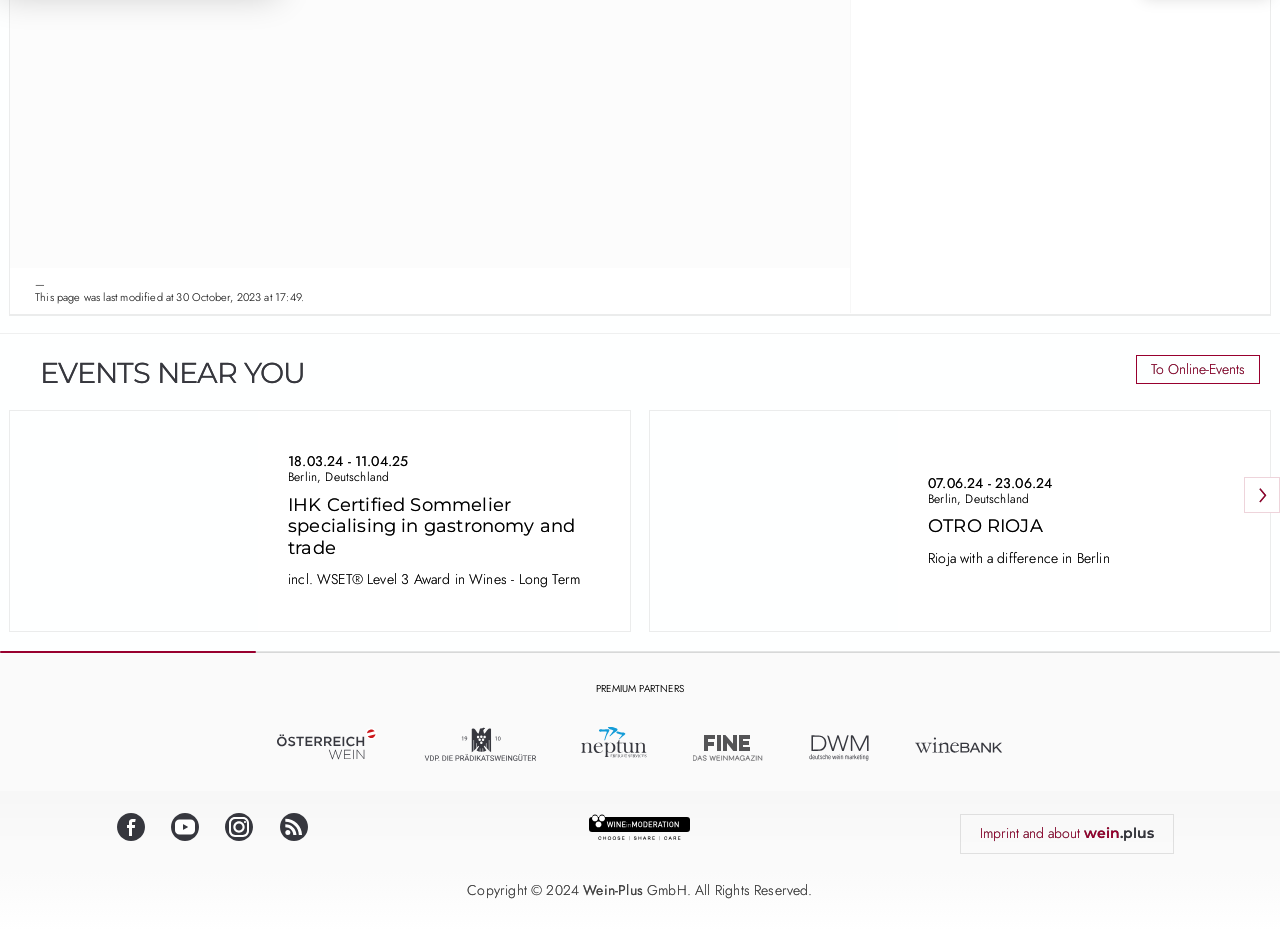What is the name of the company that owns the website?
Carefully analyze the image and provide a thorough answer to the question.

The copyright notice at the bottom of the webpage mentions 'Wein‑Plus GmbH. All Rights Reserved.', which suggests that the company that owns the website is Wein-Plus GmbH.